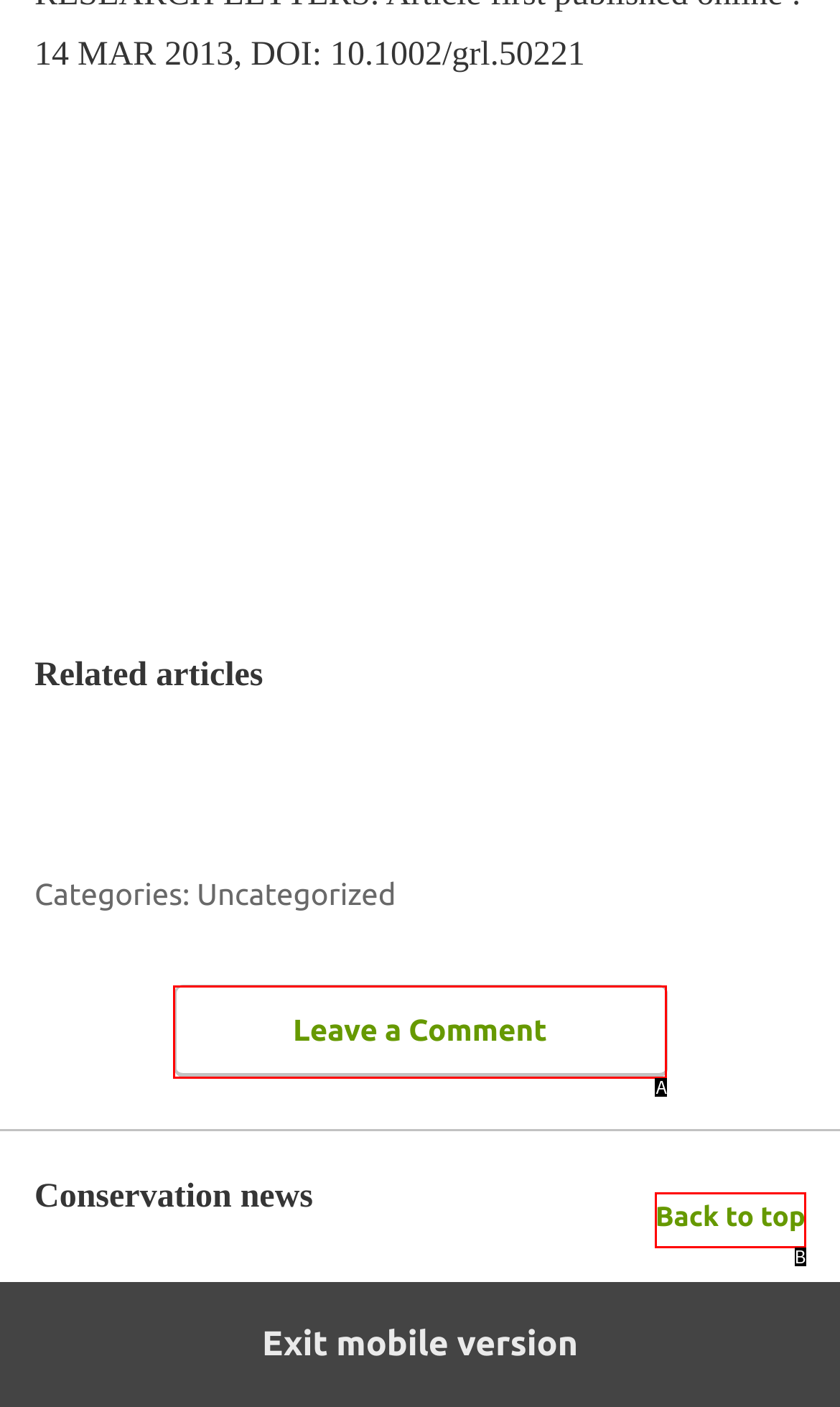From the given choices, determine which HTML element matches the description: Centre for Digital Media. Reply with the appropriate letter.

None